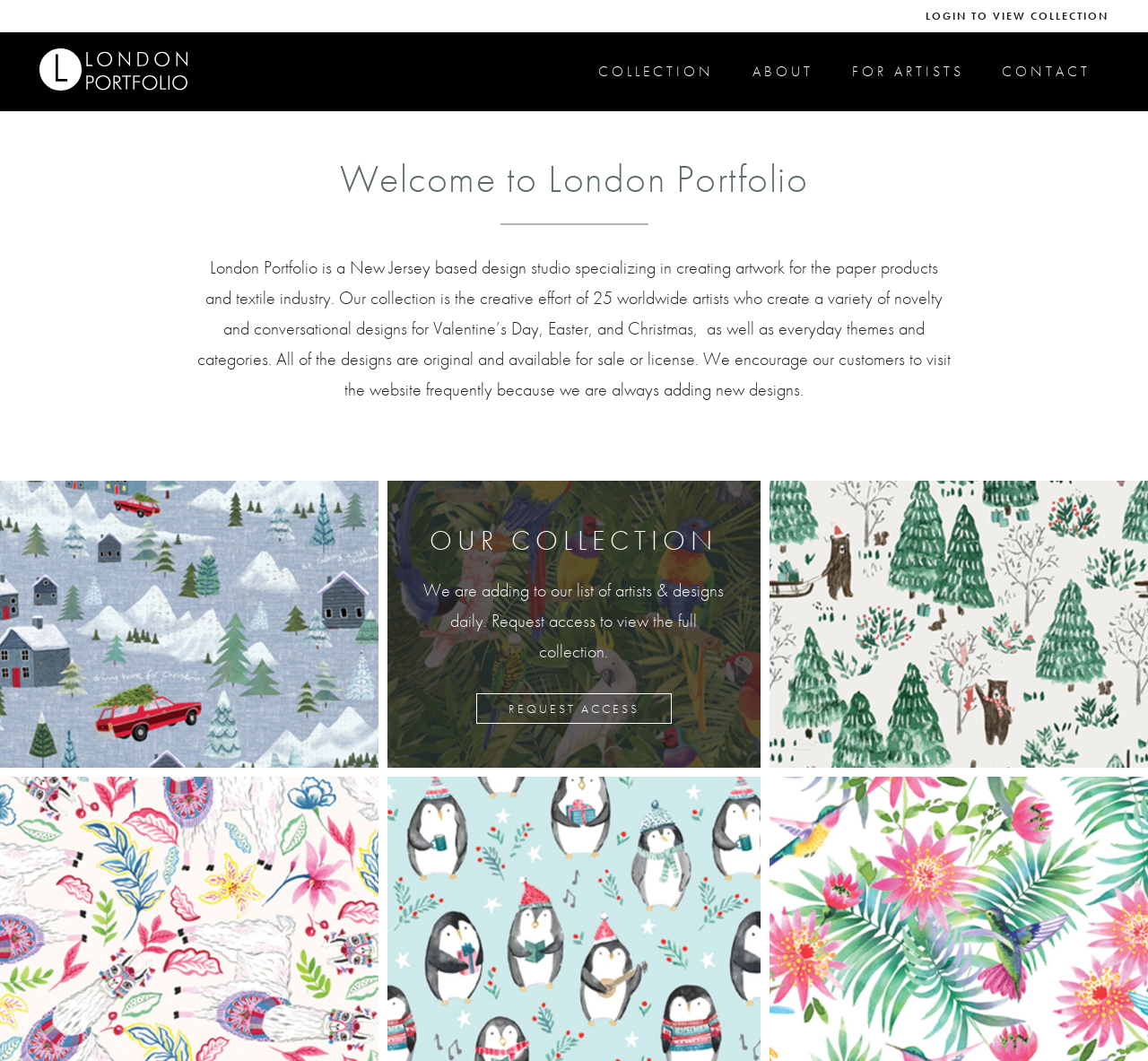Provide the bounding box coordinates for the UI element that is described by this text: "Login to View Collection". The coordinates should be in the form of four float numbers between 0 and 1: [left, top, right, bottom].

[0.783, 0.008, 0.966, 0.022]